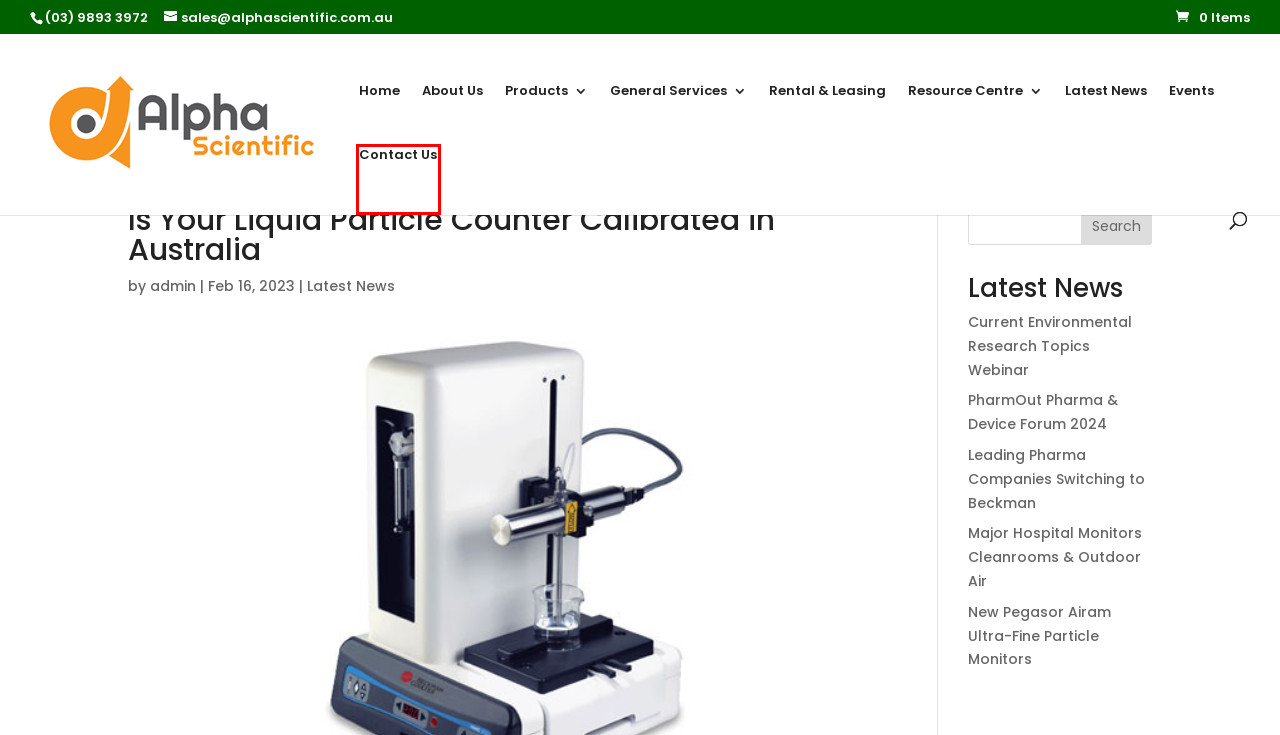Given a screenshot of a webpage with a red bounding box around an element, choose the most appropriate webpage description for the new page displayed after clicking the element within the bounding box. Here are the candidates:
A. Alpha Scientific Resource Center - Data Collection & More
B. General Services - Alpha Scientific Pty Ltd
C. Rental & Leasing Equipment from Alpha Scientific Pty Ltd
D. New Pegasor Airam Ultra-Fine Particle Monitors
E. Alpha Scientific - Leading Suppliers of Scientific Equipment
F. Products & Categories - Alpha Scientific Pty Ltd
G. Alpha Scientific - Events, Webinars, Seminars, Trade Shows
H. Contact Us - Alpha Scientific Pty Ltd

H